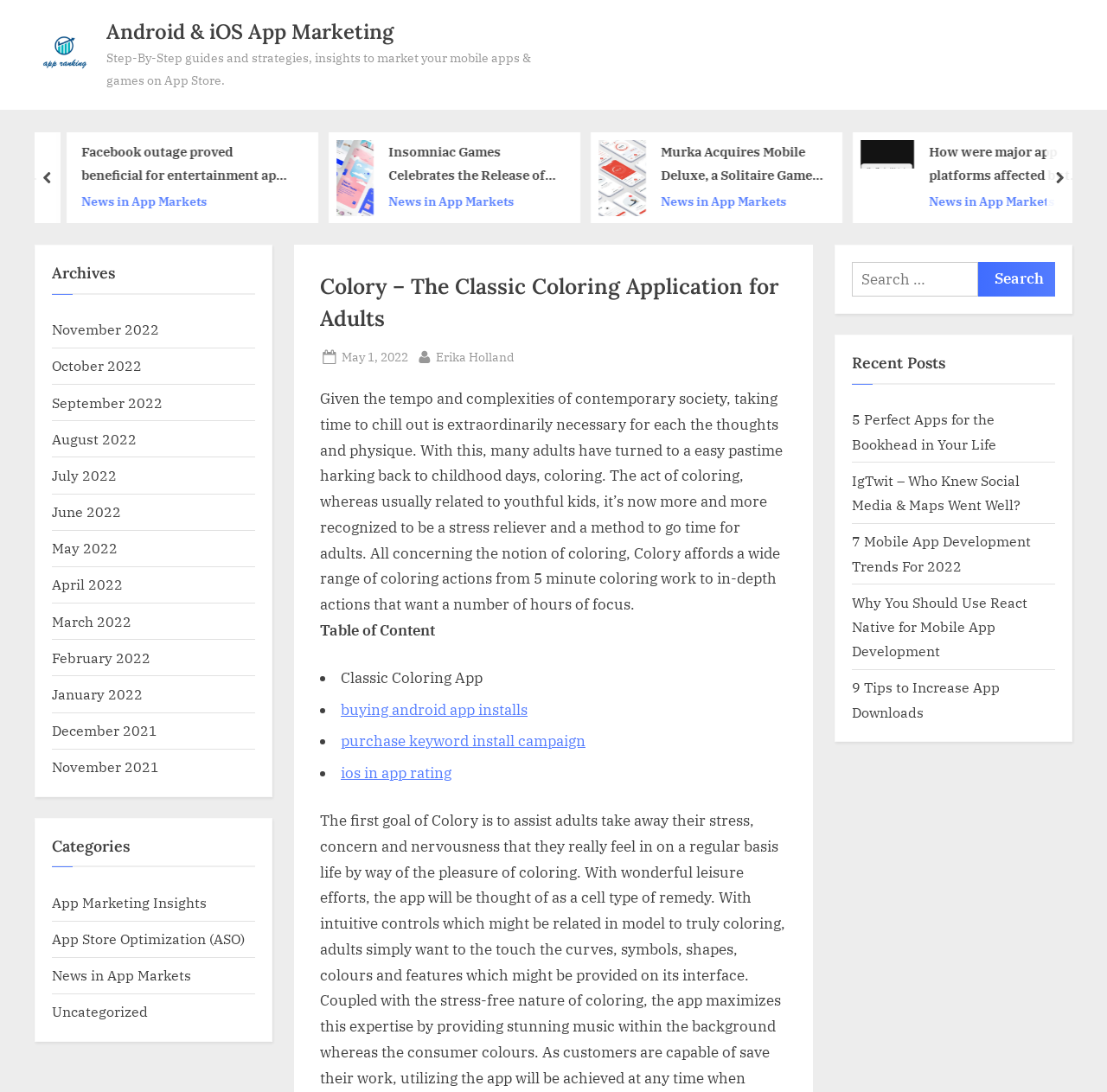What type of content is available on this webpage?
Using the information from the image, provide a comprehensive answer to the question.

The webpage contains various links and articles related to app marketing, including news, strategies, and guides, which indicates that the type of content available on this webpage is app marketing insights and news.